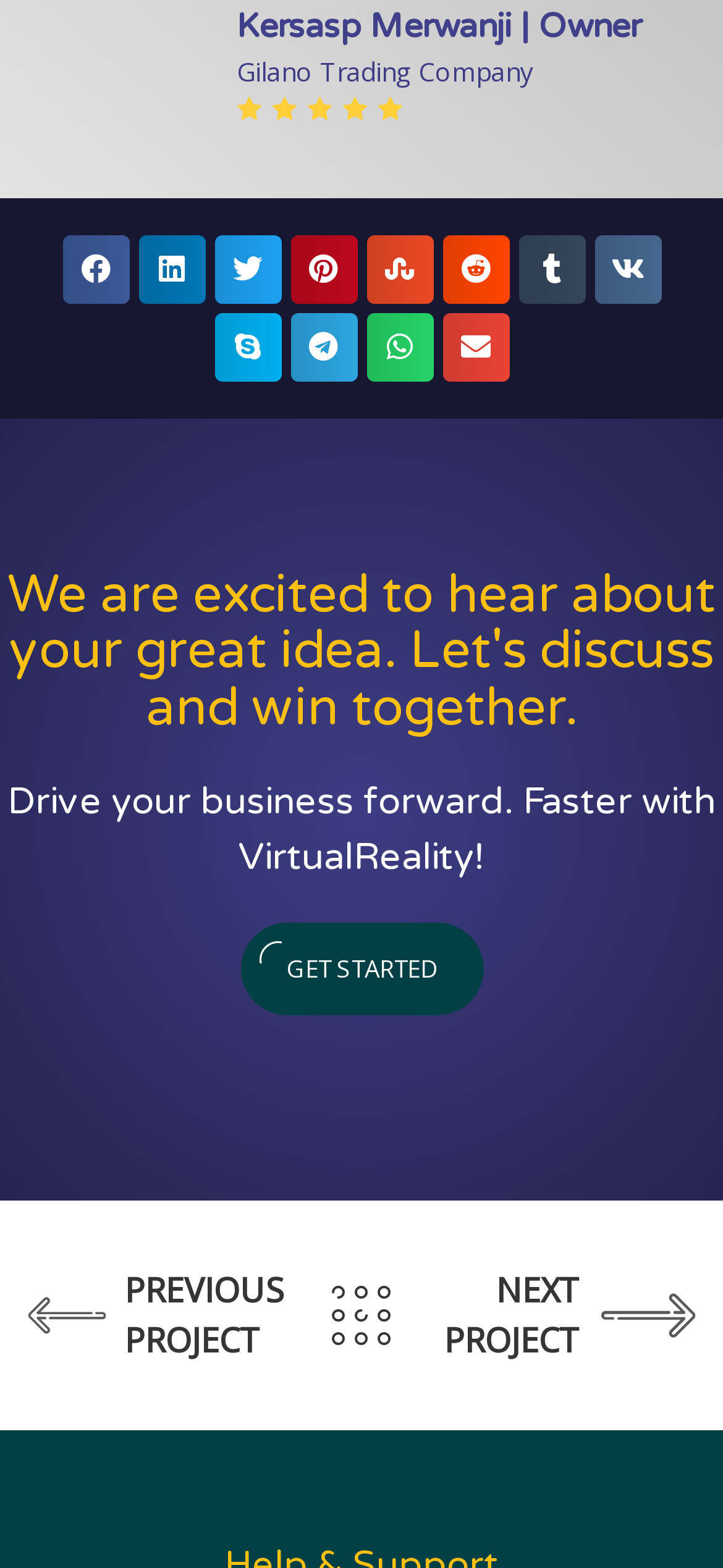How many project navigation links are there?
Answer the question with a thorough and detailed explanation.

There are three project navigation links: 'PREVIOUS PROJECT', 'NEXT PROJECT', and an arrow icon link in between them.